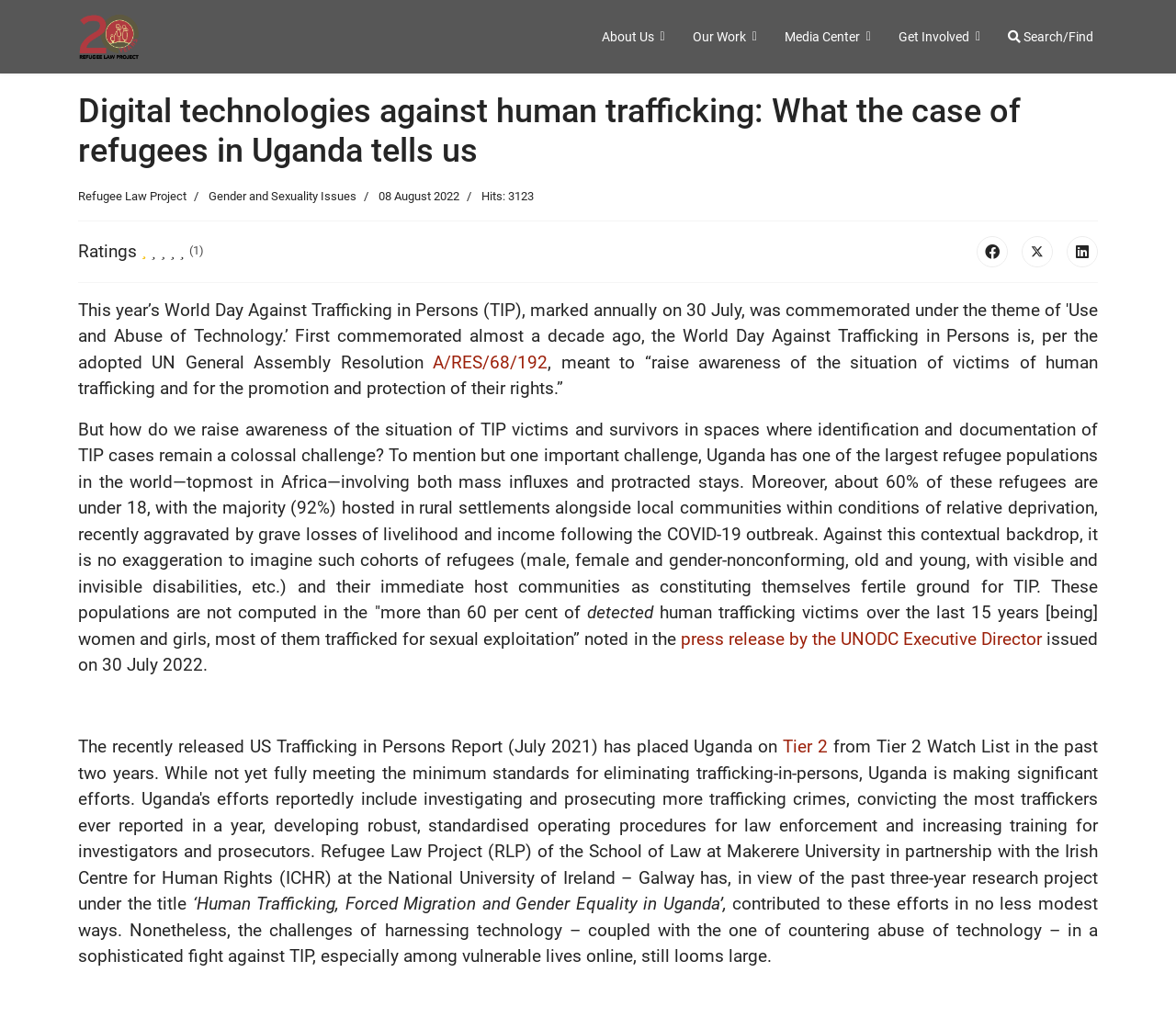Please answer the following question using a single word or phrase: What is the theme of the World Day Against Trafficking in Persons?

Use and Abuse of